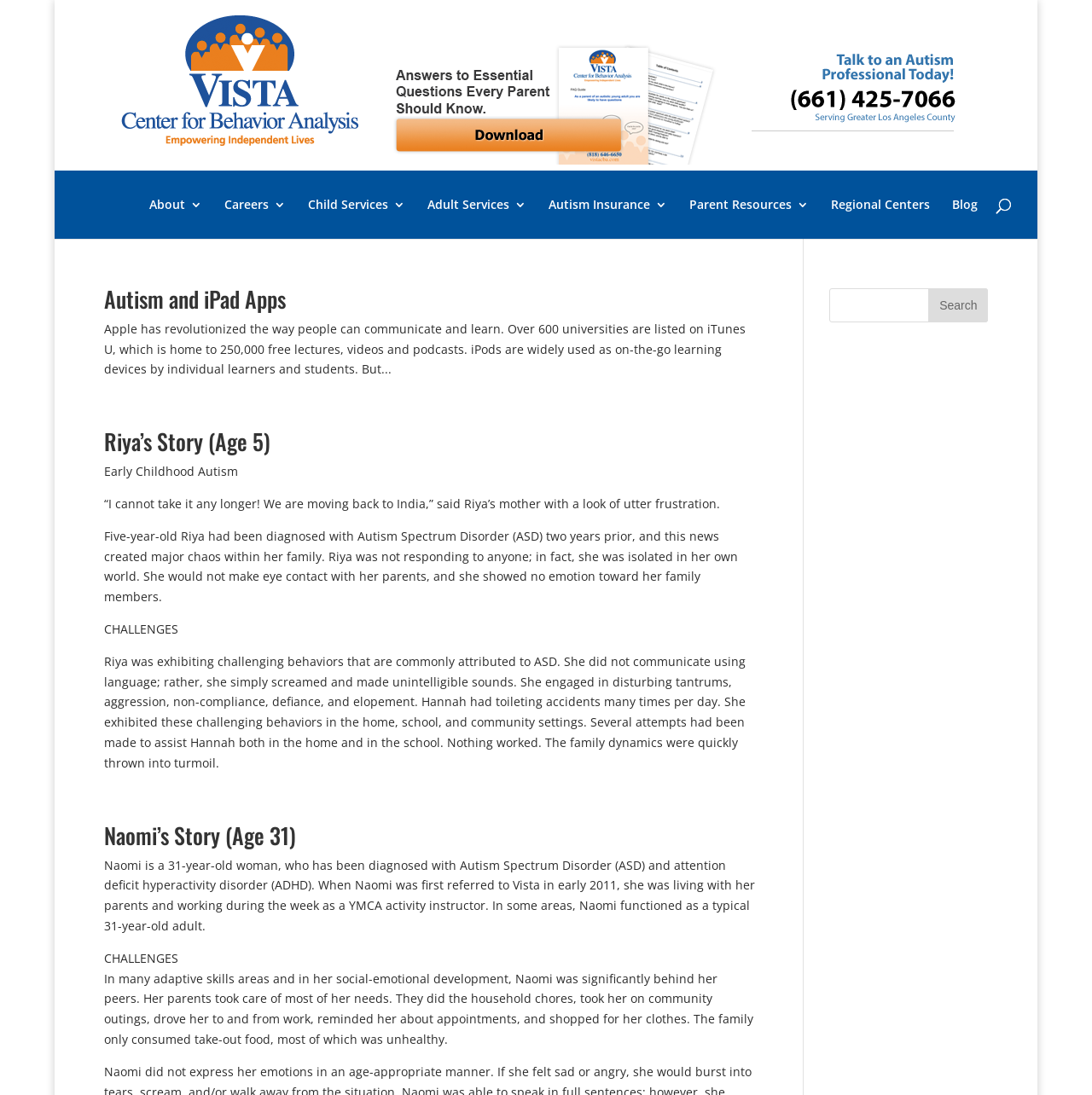What is the main topic of this webpage?
Deliver a detailed and extensive answer to the question.

Based on the webpage content, I can see that the webpage is talking about autism and ABA treatment services, with stories of individuals with autism spectrum disorder (ASD) and attention deficit hyperactivity disorder (ADHD). The webpage also provides information about the services offered by VistaAdmin.